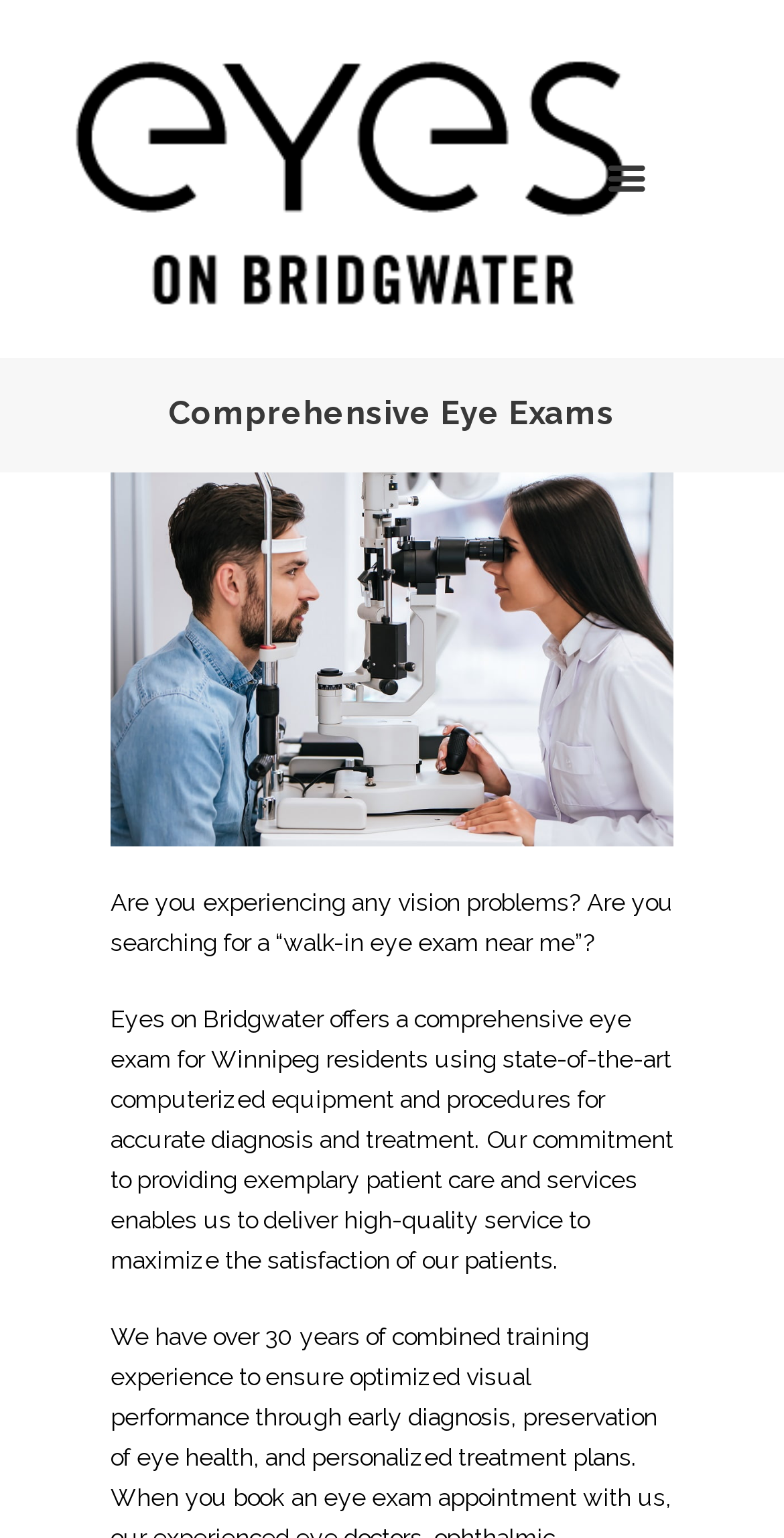Extract the top-level heading from the webpage and provide its text.

Comprehensive Eye Exams